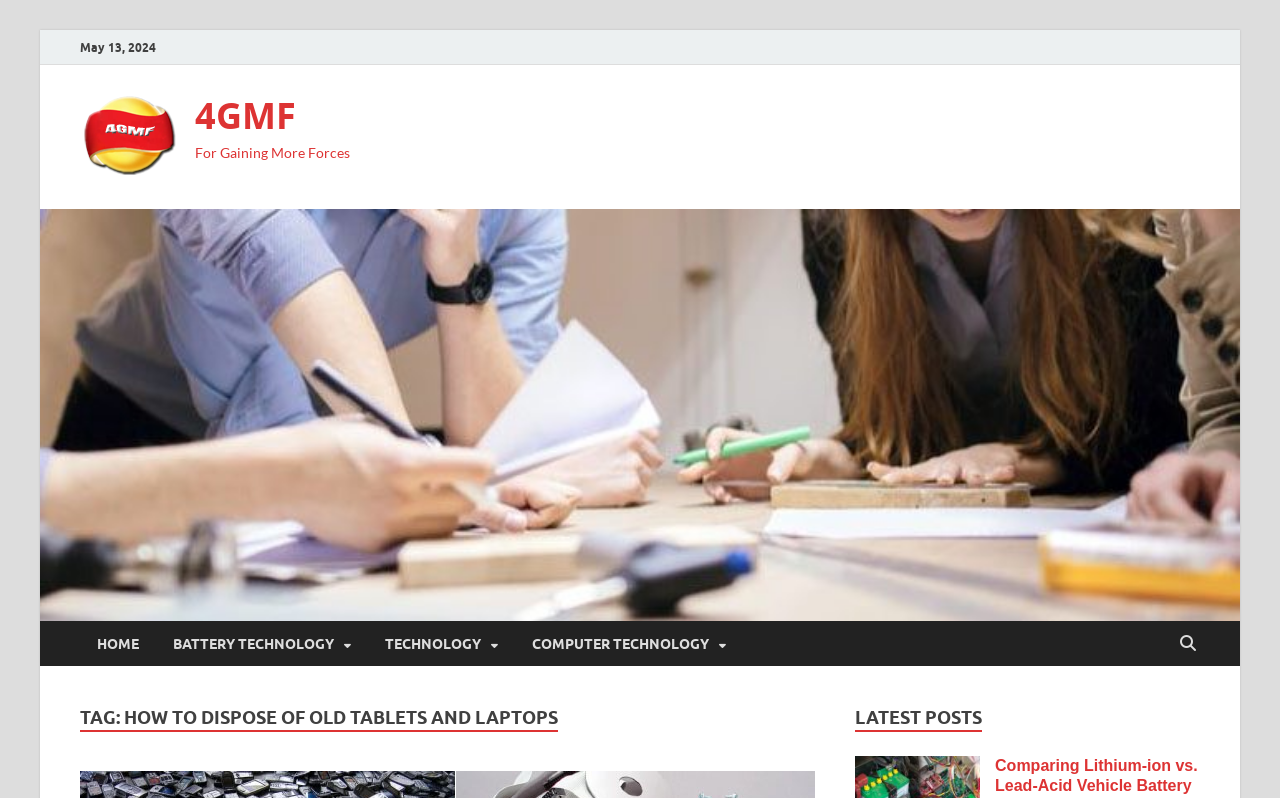Explain the features and main sections of the webpage comprehensively.

The webpage appears to be a blog or article page focused on technology, specifically discussing how to dispose of old tablets and laptops. At the top left, there is a date "May 13, 2024" and a link to "4GMF" with an accompanying image of the same name. Next to the image, there is a text "For Gaining More Forces" which seems to be a description or tagline for 4GMF.

Below the date and 4GMF link, there is a navigation menu with links to "HOME", "BATTERY TECHNOLOGY", "TECHNOLOGY", and "COMPUTER TECHNOLOGY", each with a downward arrow icon. 

The main content of the page is divided into two sections. On the left, there is a heading "TAG: HOW TO DISPOSE OF OLD TABLETS AND LAPTOPS" which suggests that the article is about disposing of old devices. On the right, there is a heading "LATEST POSTS" with a link to an article titled "Comparing Lithium-ion vs. Lead-Acid Vehicle Battery Performance" below it. This link appears to be a related or recent post on the website.